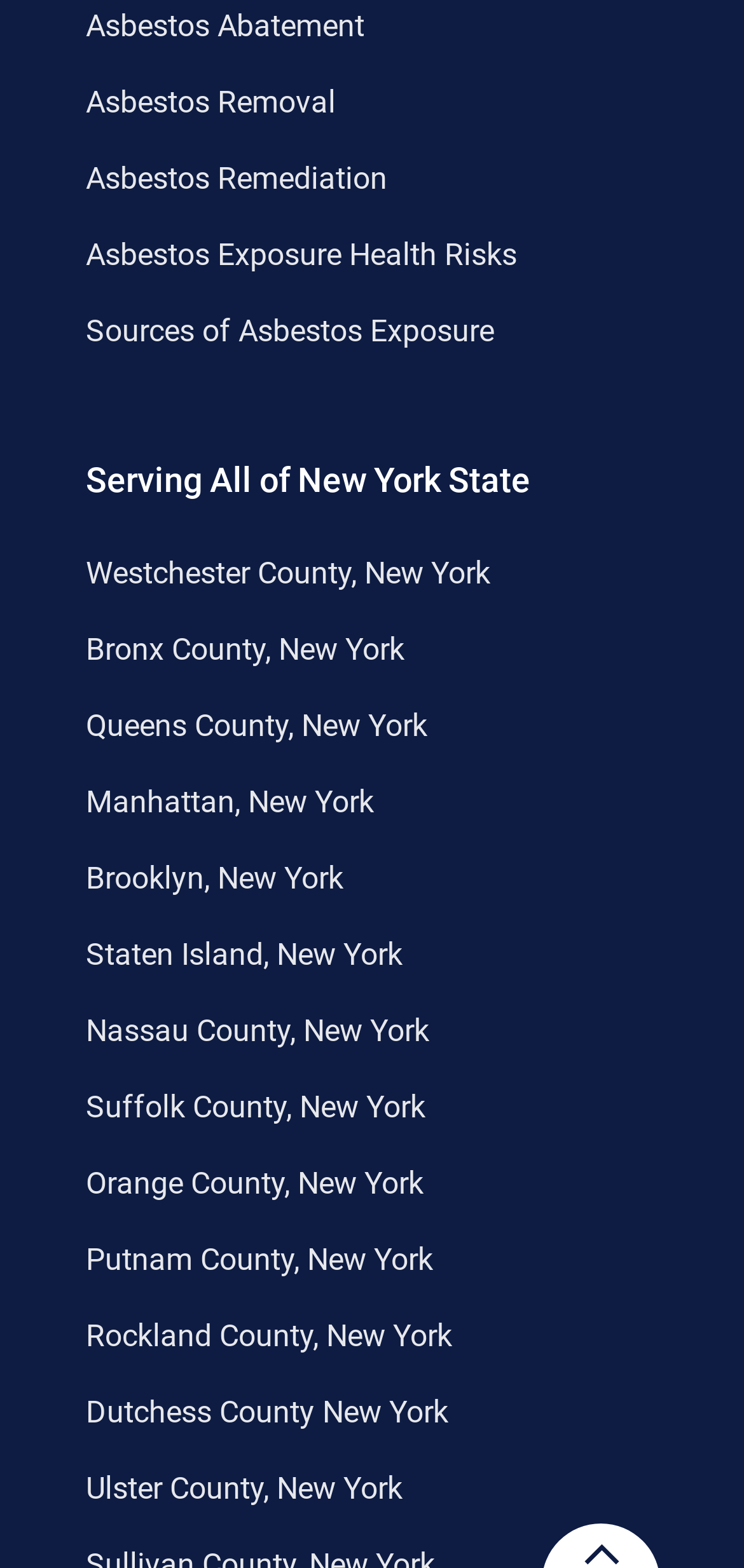Find the bounding box coordinates for the HTML element described in this sentence: "Putnam County, New York". Provide the coordinates as four float numbers between 0 and 1, in the format [left, top, right, bottom].

[0.115, 0.791, 0.582, 0.814]